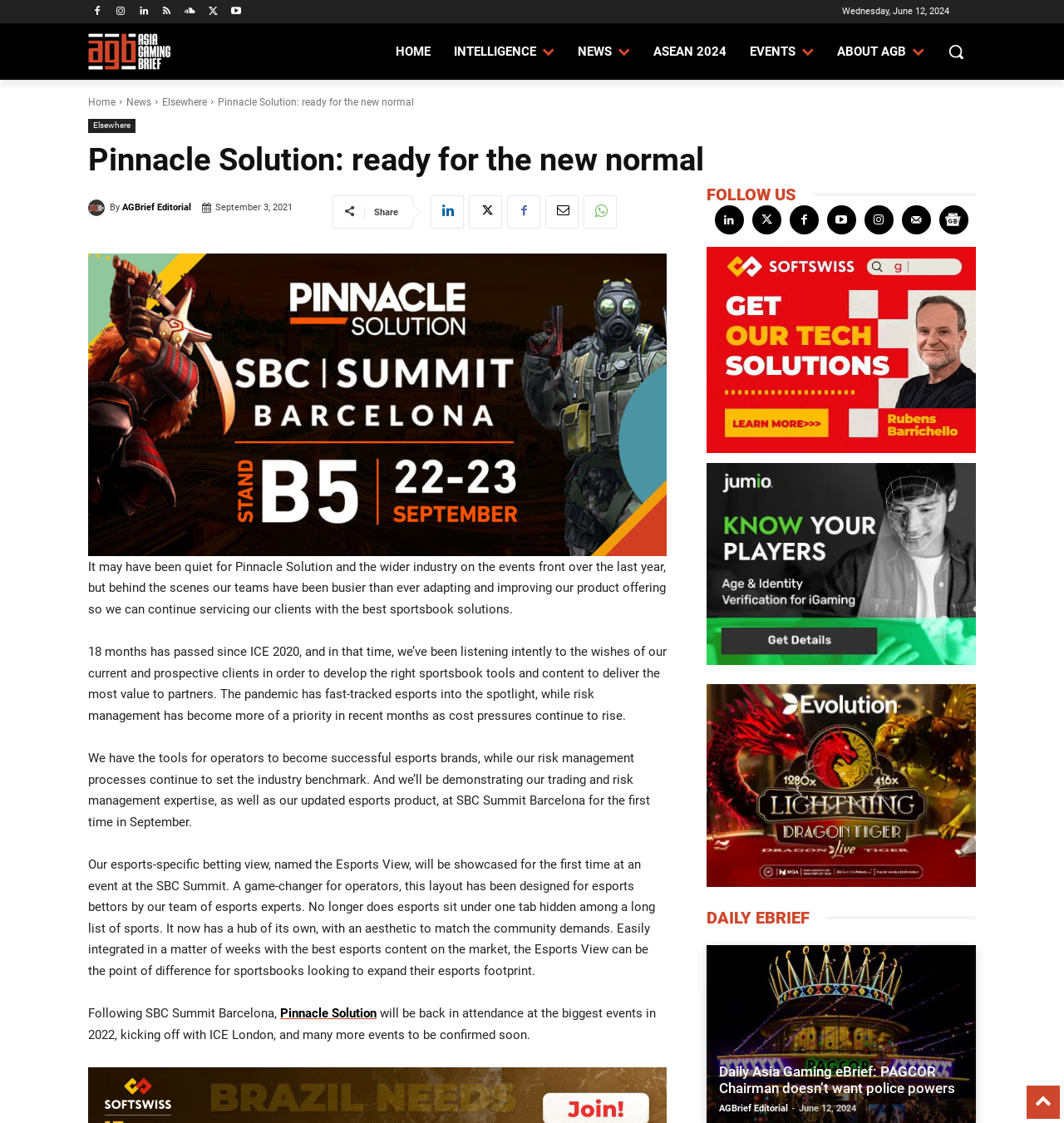Please answer the following query using a single word or phrase: 
What is the name of the publication that is the owner of this webpage?

Asia Gaming Brief